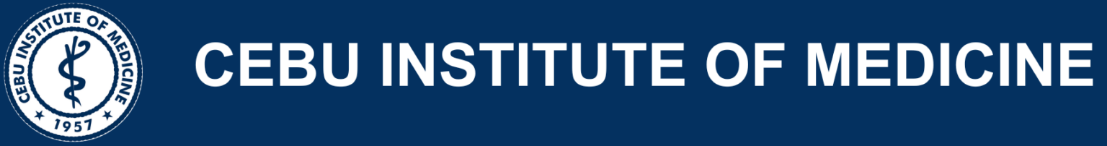Formulate a detailed description of the image content.

The image prominently features the logo of the Cebu Institute of Medicine (CIM), set against a deep blue background. The logo includes an emblematic design with a caduceus symbol and the text "CEBU INSTITUTE OF MEDICINE" in bold, white lettering, emphasizing the institution's identity. Below the text, the year "1957" is indicated, marking the establishment of CIM. This visual representation highlights the institute's long-standing commitment to medical education and training, conveying a sense of prestige and professionalism associated with the institution.